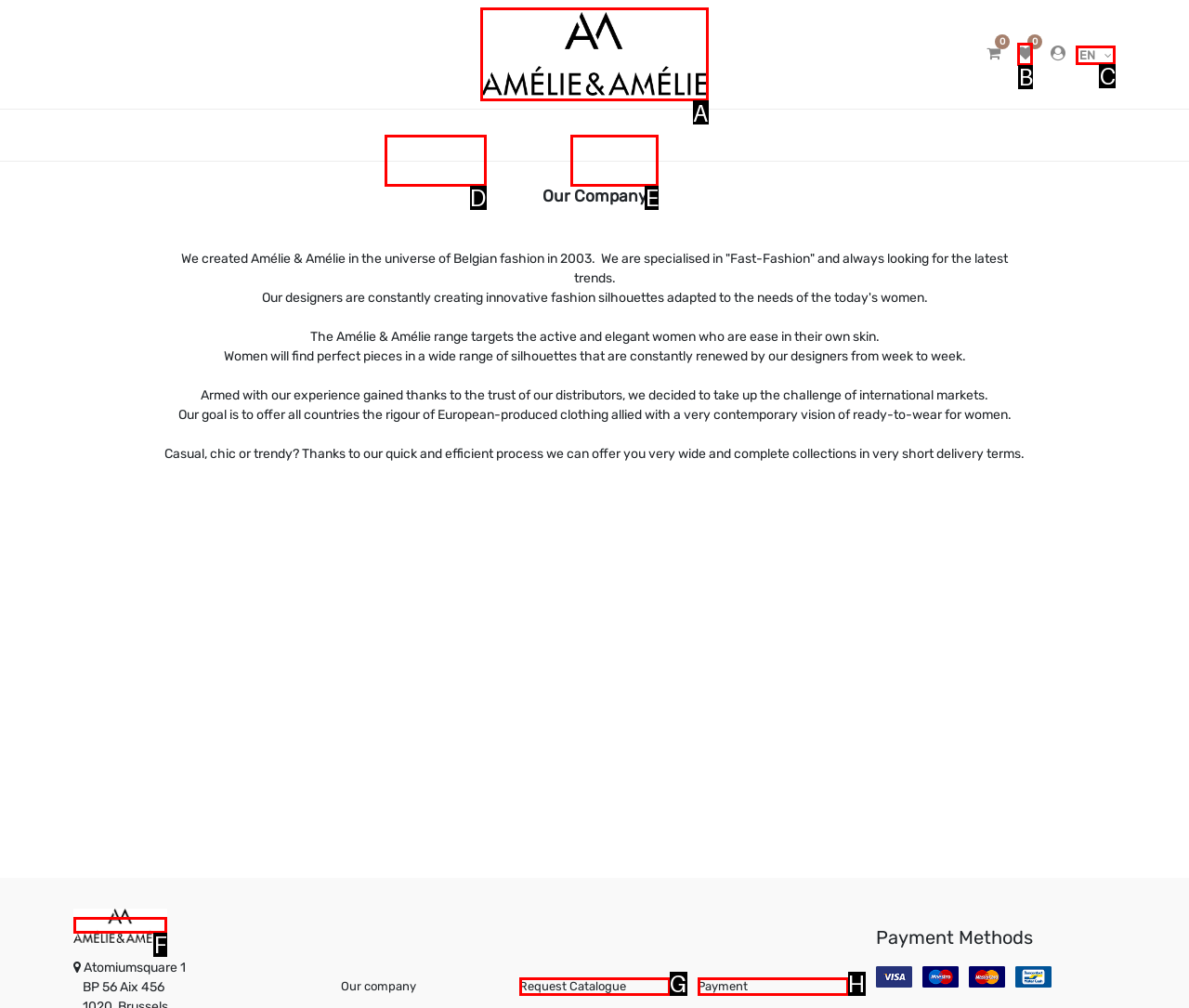Tell me the letter of the correct UI element to click for this instruction: Click the EN button. Answer with the letter only.

C